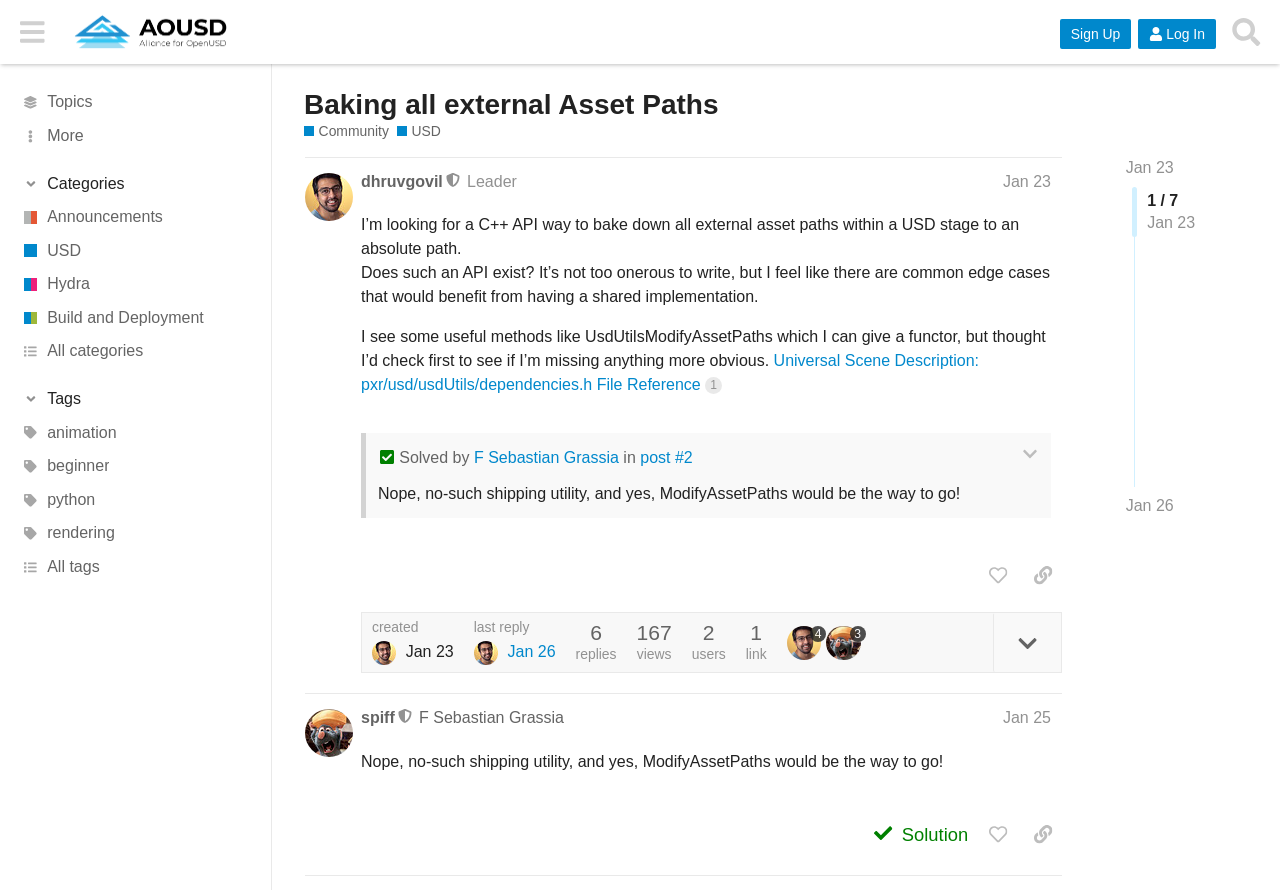Please determine the bounding box of the UI element that matches this description: F Sebastian Grassia. The coordinates should be given as (top-left x, top-left y, bottom-right x, bottom-right y), with all values between 0 and 1.

[0.327, 0.797, 0.441, 0.816]